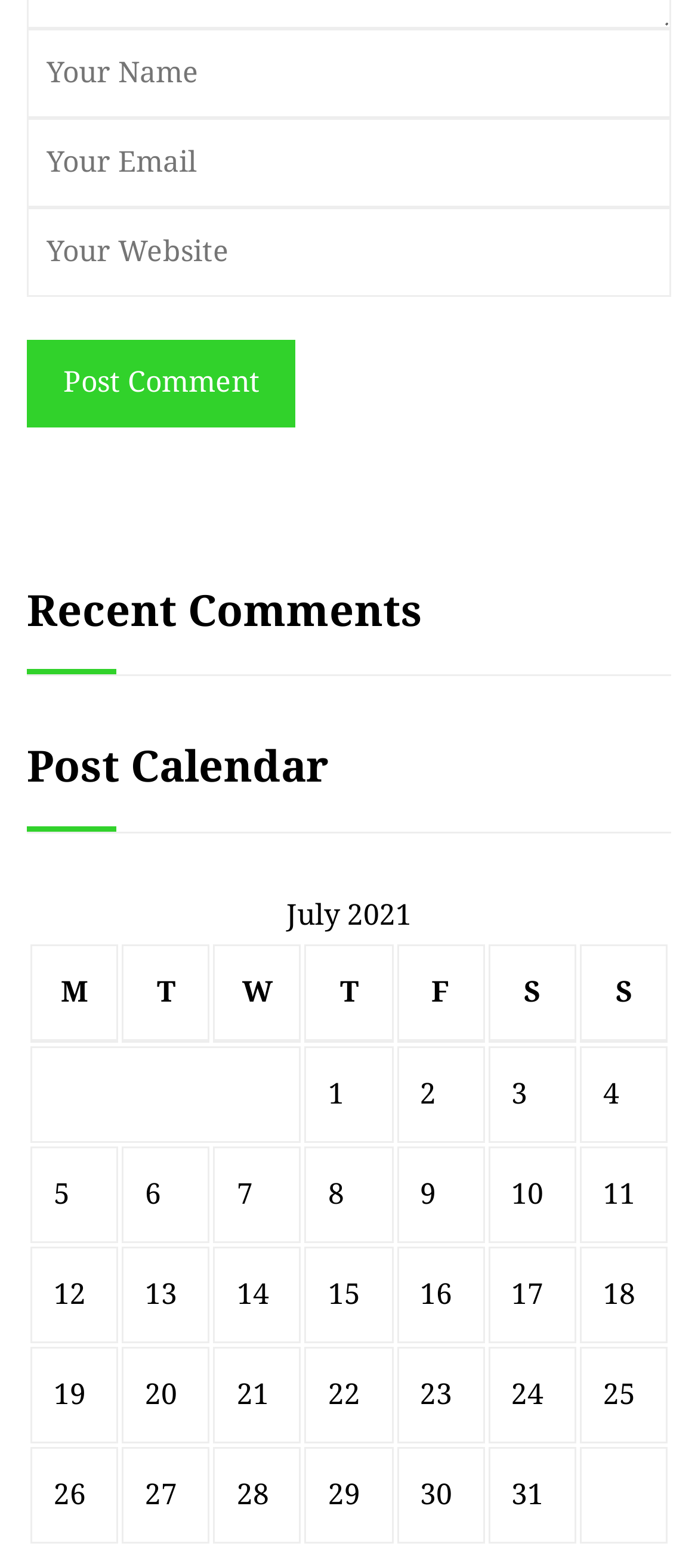Determine the bounding box coordinates of the clickable element necessary to fulfill the instruction: "View posts published on July 1, 2021". Provide the coordinates as four float numbers within the 0 to 1 range, i.e., [left, top, right, bottom].

[0.47, 0.686, 0.493, 0.708]